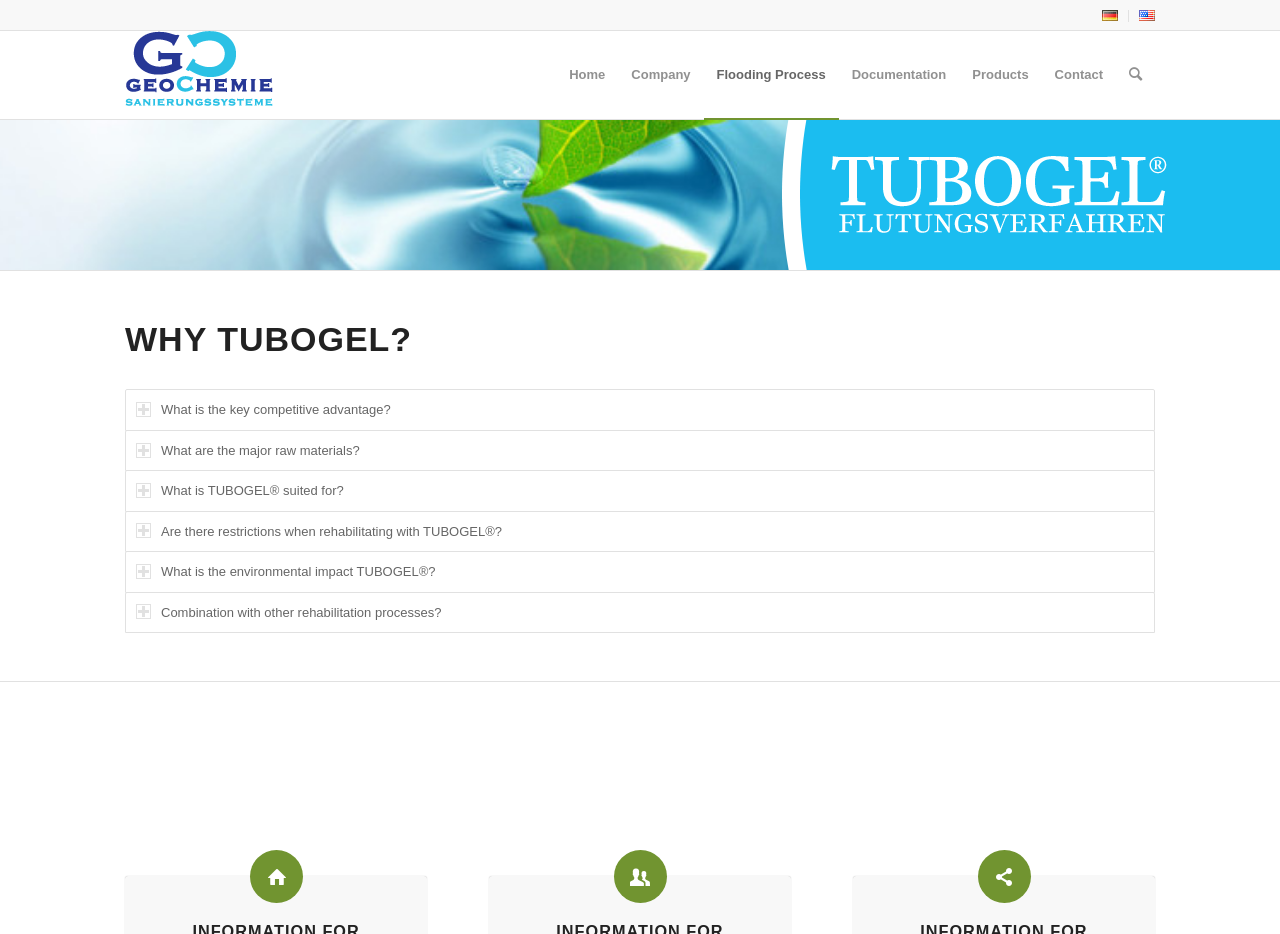Use the details in the image to answer the question thoroughly: 
What is the main topic of the webpage?

The main topic of the webpage is Tubogel because the heading 'WHY TUBOGEL?' is prominently displayed, and there are multiple sections and tabs related to Tubogel.